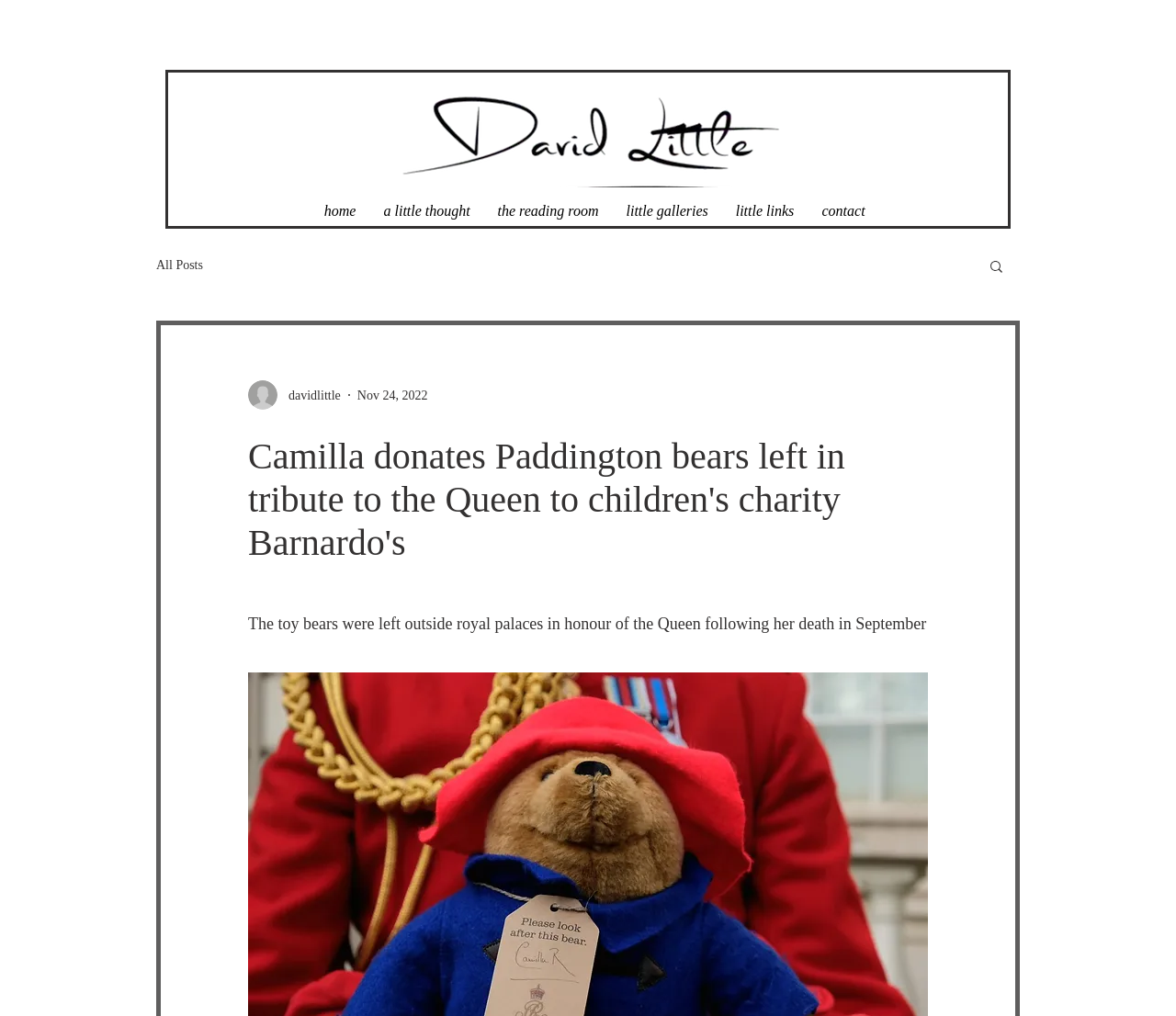What is the date of the article? Based on the screenshot, please respond with a single word or phrase.

Nov 24, 2022